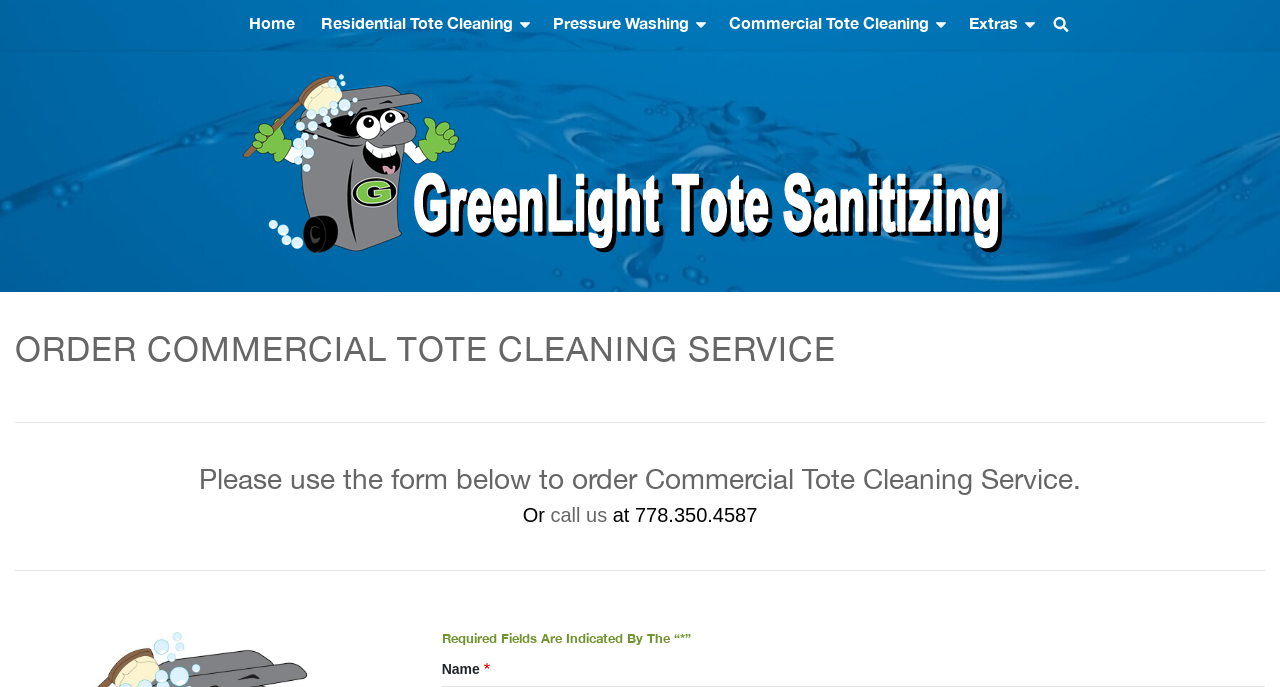What is the purpose of this webpage?
Answer the question based on the image using a single word or a brief phrase.

Order Commercial Tote Cleaning Service